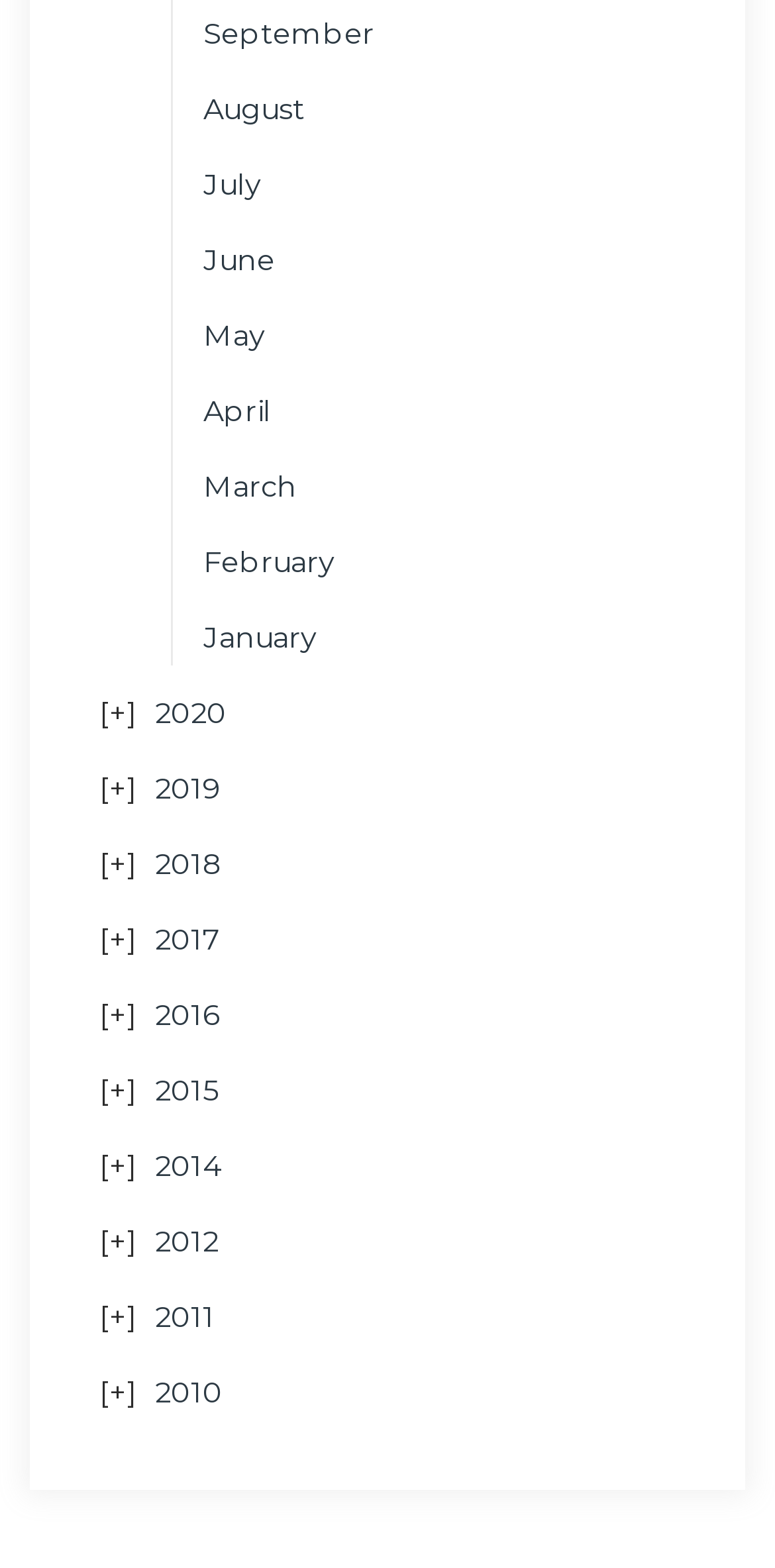What is the purpose of the checkboxes?
Using the image, elaborate on the answer with as much detail as possible.

The checkboxes are located next to links with year numbers, and they are all unchecked. I infer that these checkboxes are used to expand or collapse the content related to each year, allowing users to show or hide the details.